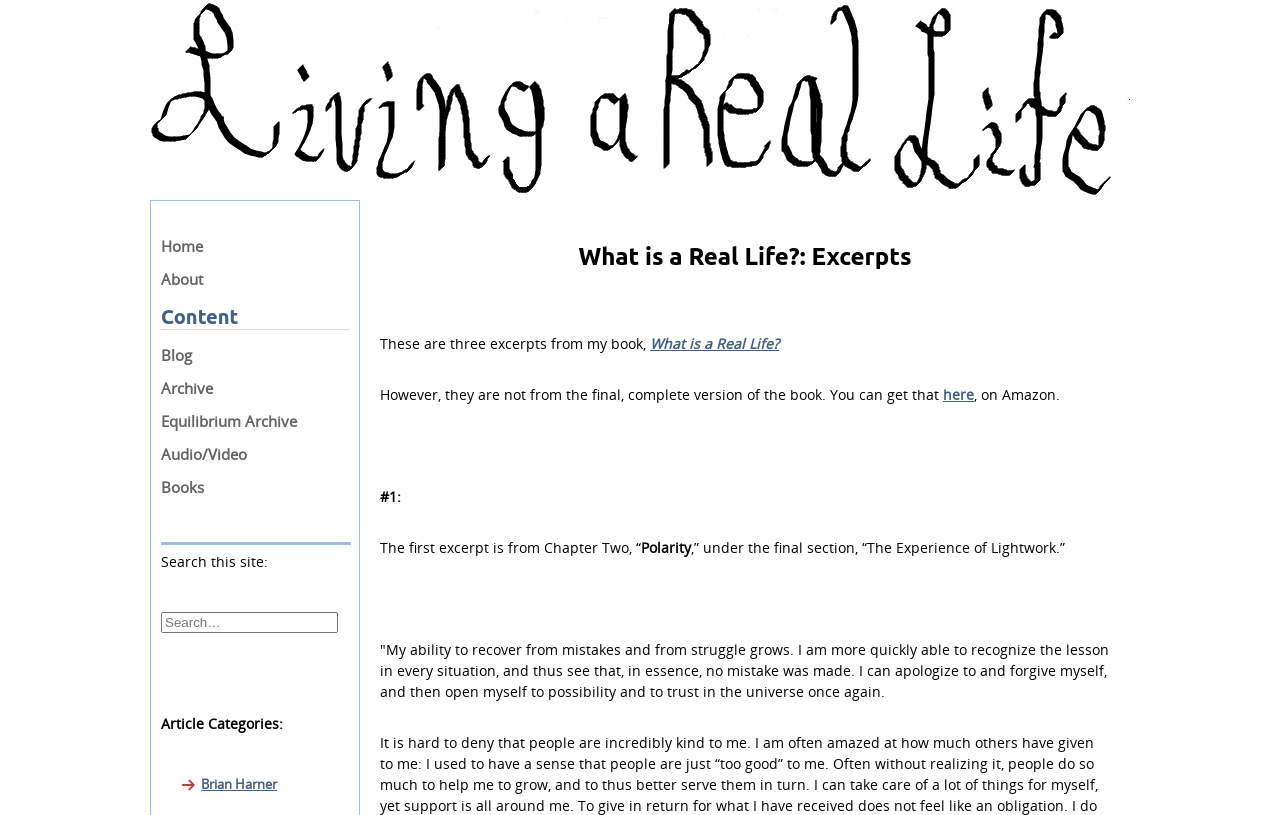Identify the bounding box coordinates of the region that needs to be clicked to carry out this instruction: "visit the home page". Provide these coordinates as four float numbers ranging from 0 to 1, i.e., [left, top, right, bottom].

[0.126, 0.283, 0.273, 0.32]